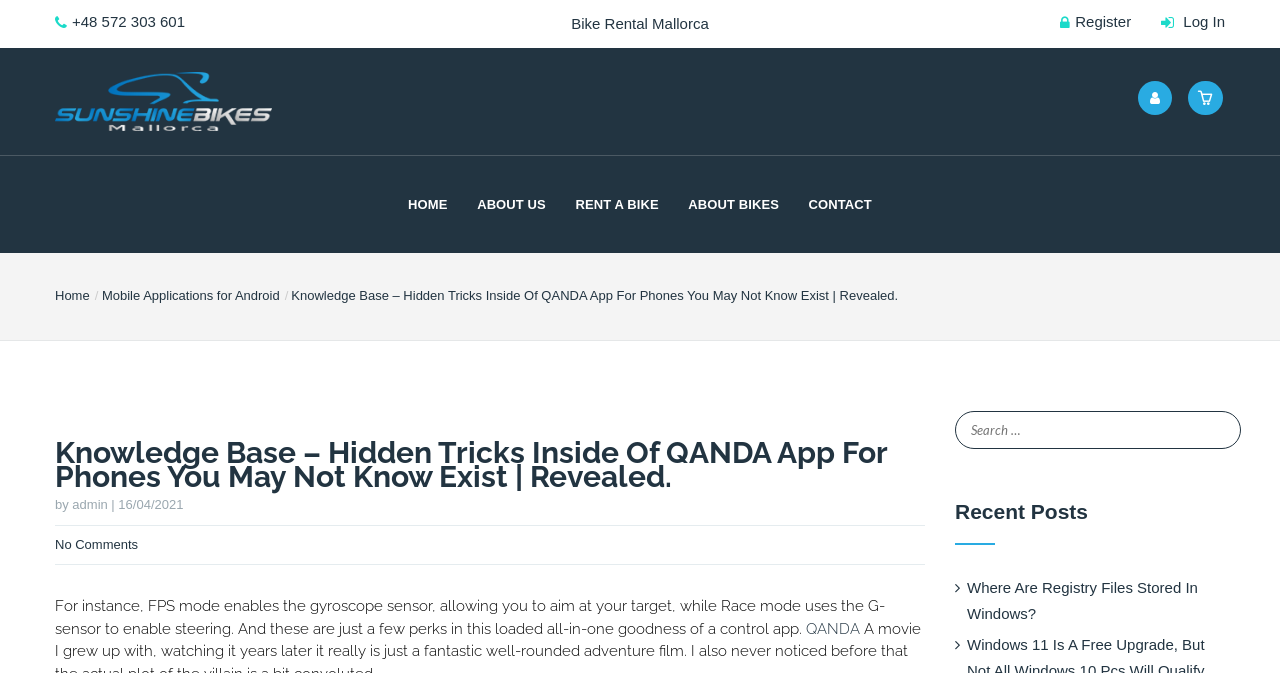Is there a search box on the webpage?
Based on the visual, give a brief answer using one word or a short phrase.

Yes